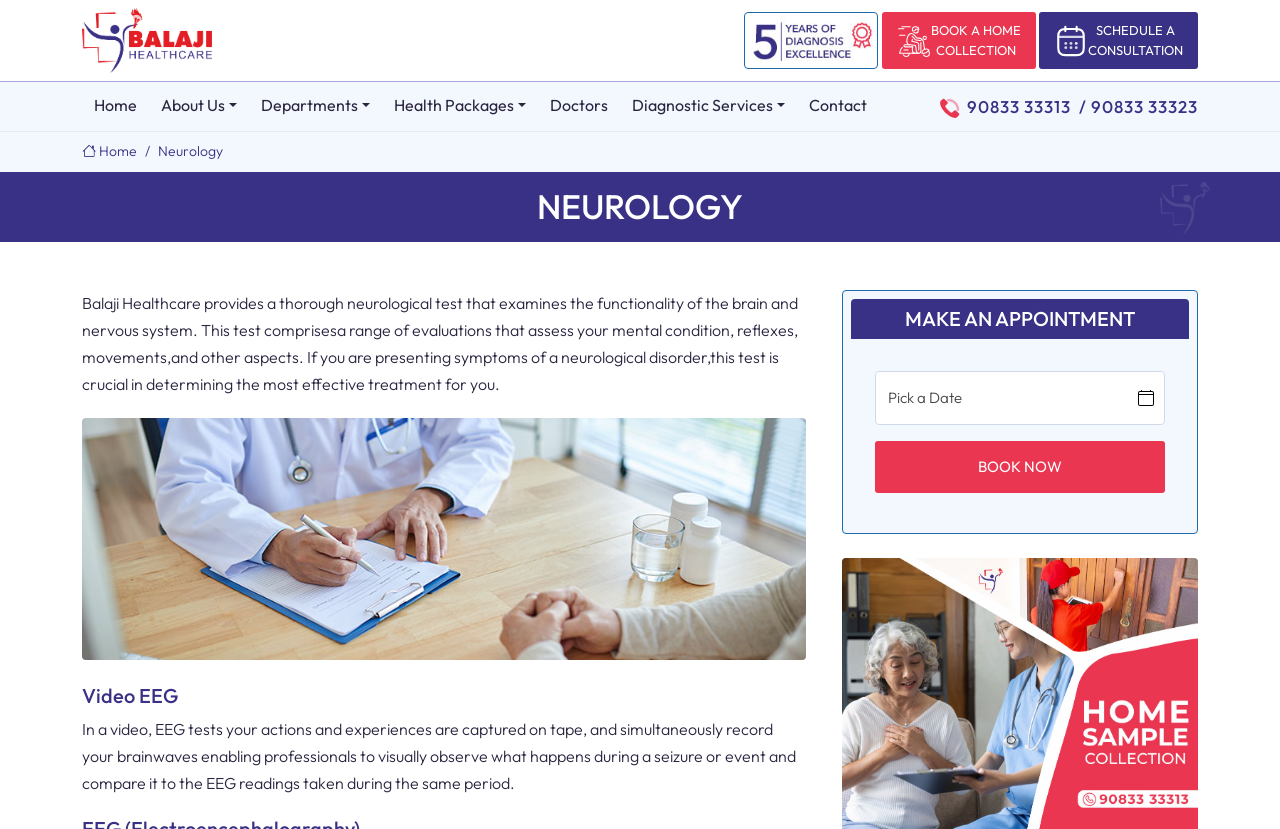Locate the bounding box coordinates of the clickable element to fulfill the following instruction: "Book a home collection". Provide the coordinates as four float numbers between 0 and 1 in the format [left, top, right, bottom].

[0.689, 0.013, 0.809, 0.082]